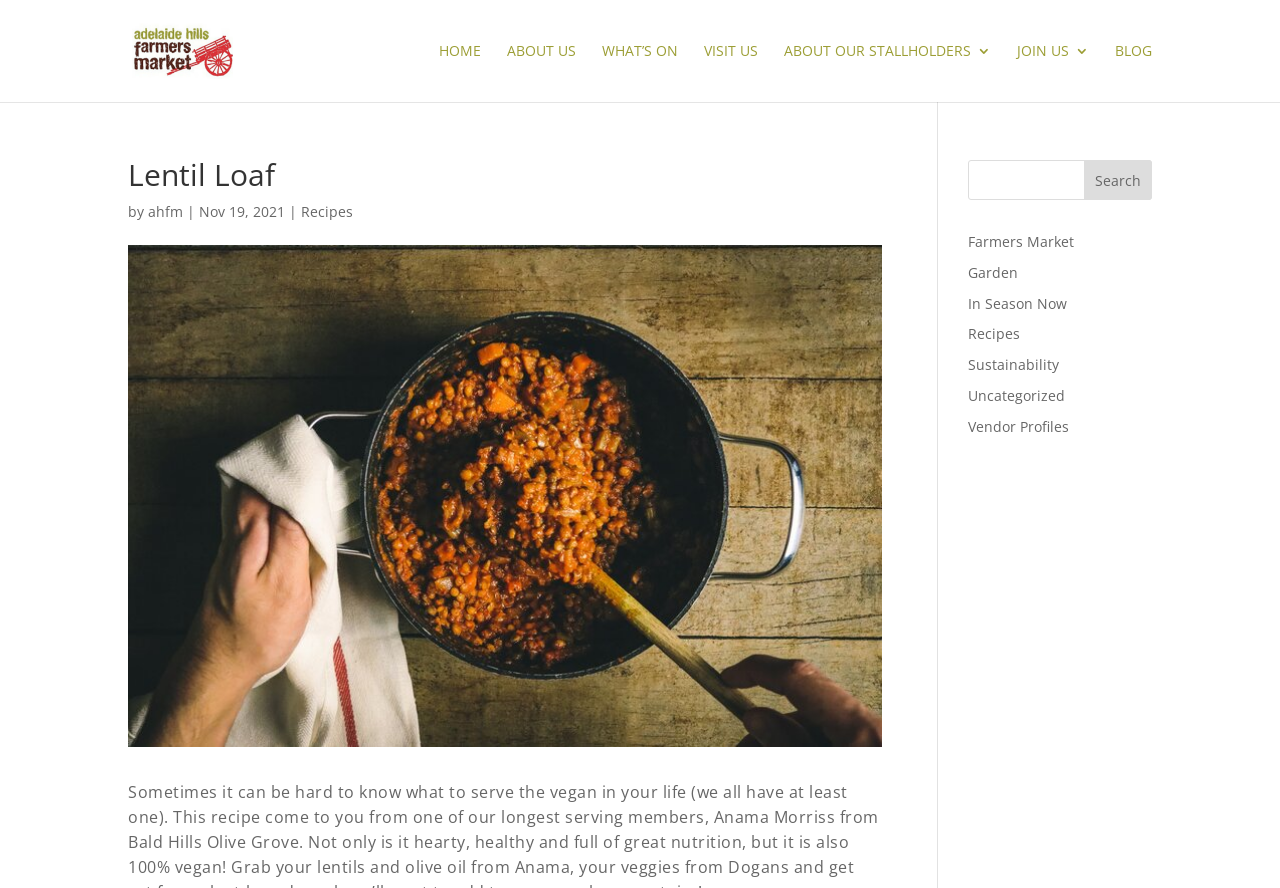Utilize the information from the image to answer the question in detail:
How many search filters are there?

I found a search box with several links below it, which are 'Farmers Market', 'Garden', 'In Season Now', 'Recipes', 'Sustainability', and 'Uncategorized'. These links are likely search filters.